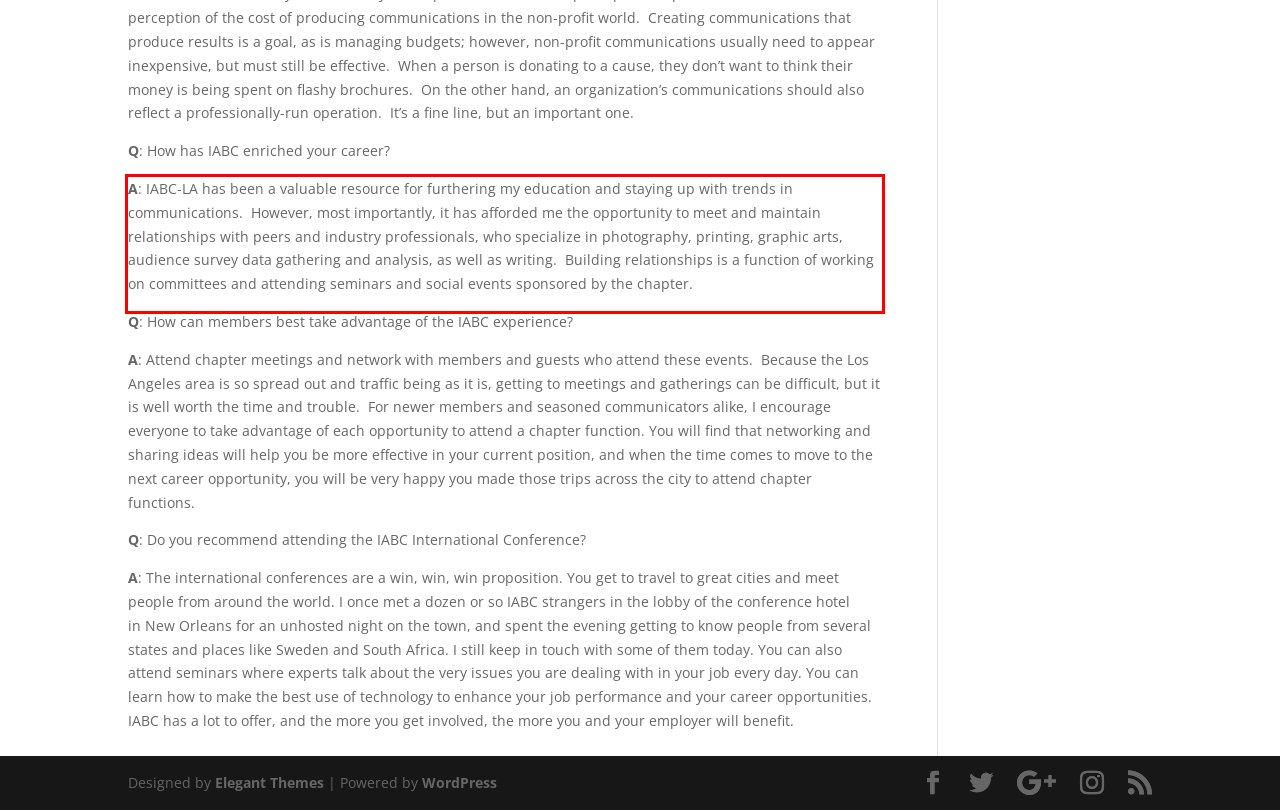Please use OCR to extract the text content from the red bounding box in the provided webpage screenshot.

A: IABC-LA has been a valuable resource for furthering my education and staying up with trends in communications. However, most importantly, it has afforded me the opportunity to meet and maintain relationships with peers and industry professionals, who specialize in photography, printing, graphic arts, audience survey data gathering and analysis, as well as writing. Building relationships is a function of working on committees and attending seminars and social events sponsored by the chapter.